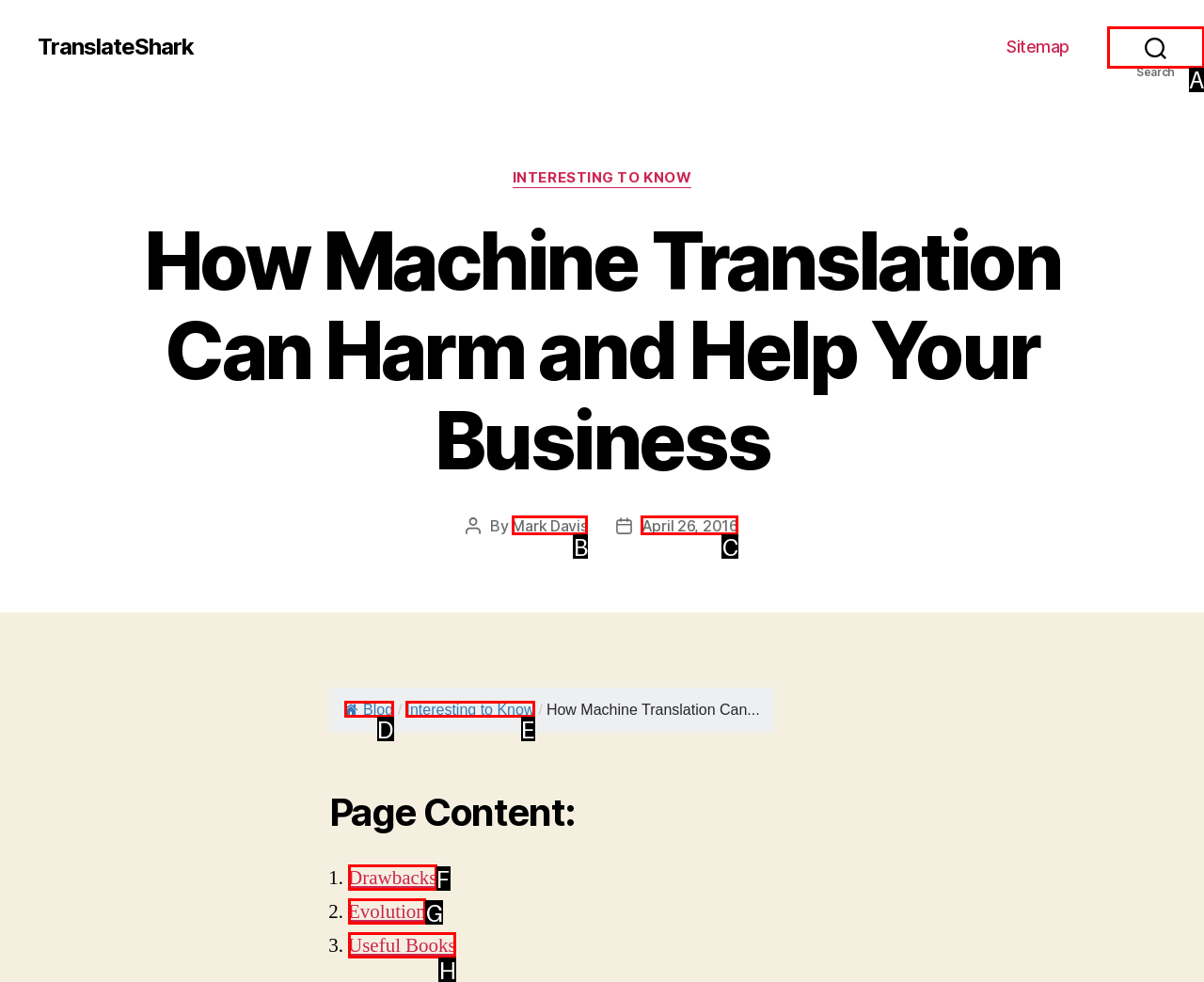Tell me which element should be clicked to achieve the following objective: search
Reply with the letter of the correct option from the displayed choices.

A